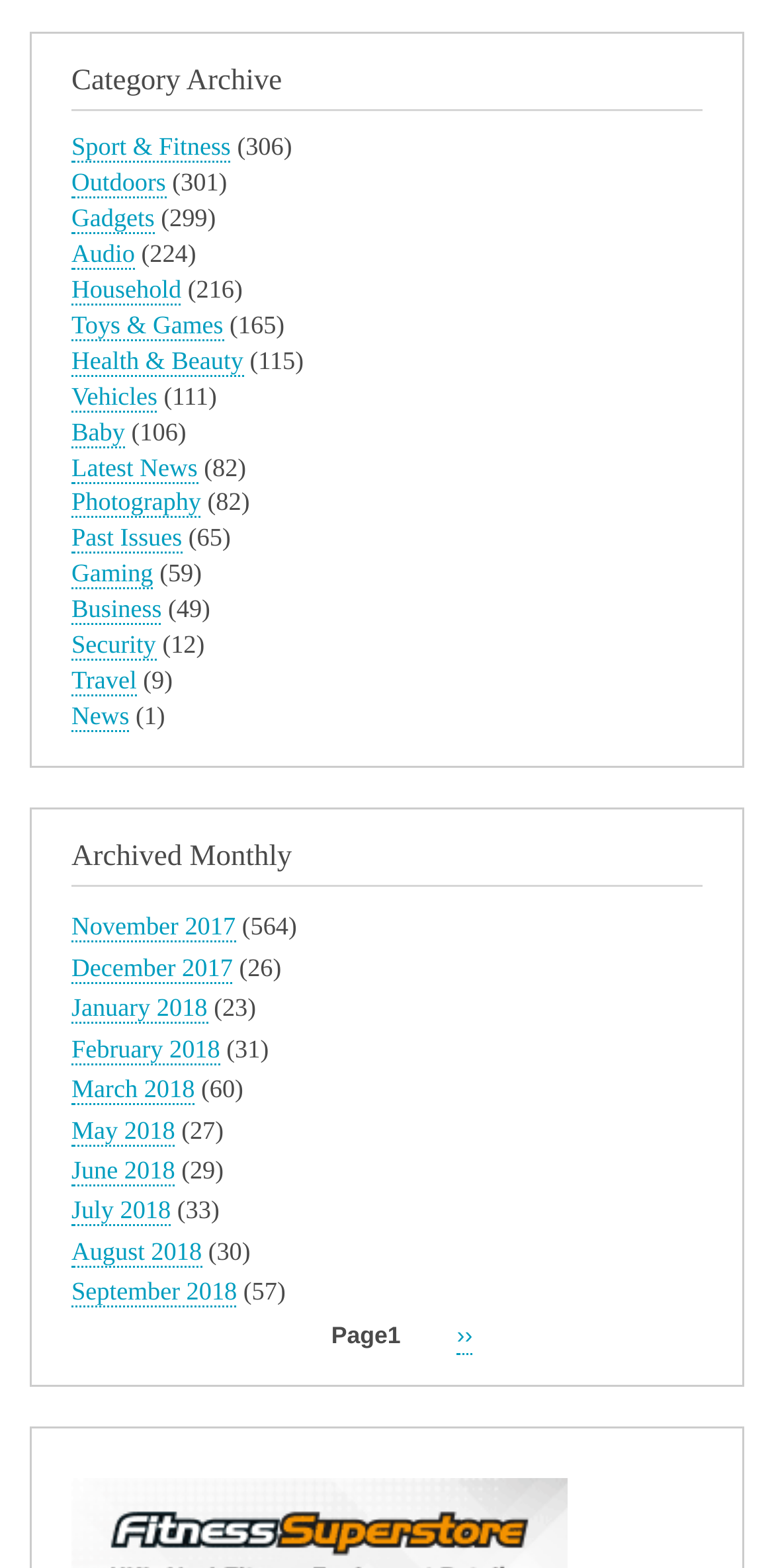Identify the bounding box coordinates necessary to click and complete the given instruction: "View the 'Lifelong Lessons Taught In Youth Sports' post".

None